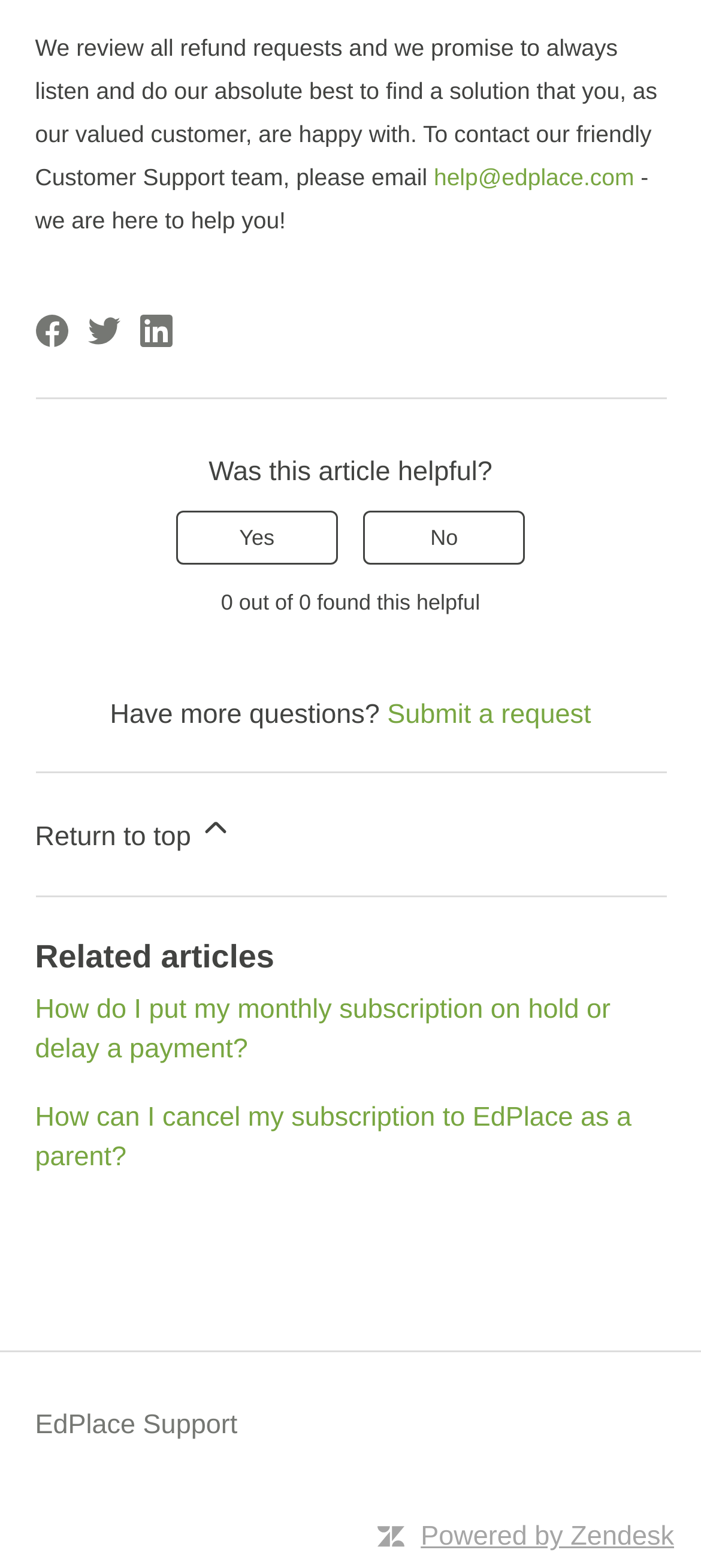Given the description "Powered by Zendesk", provide the bounding box coordinates of the corresponding UI element.

[0.6, 0.97, 0.962, 0.99]